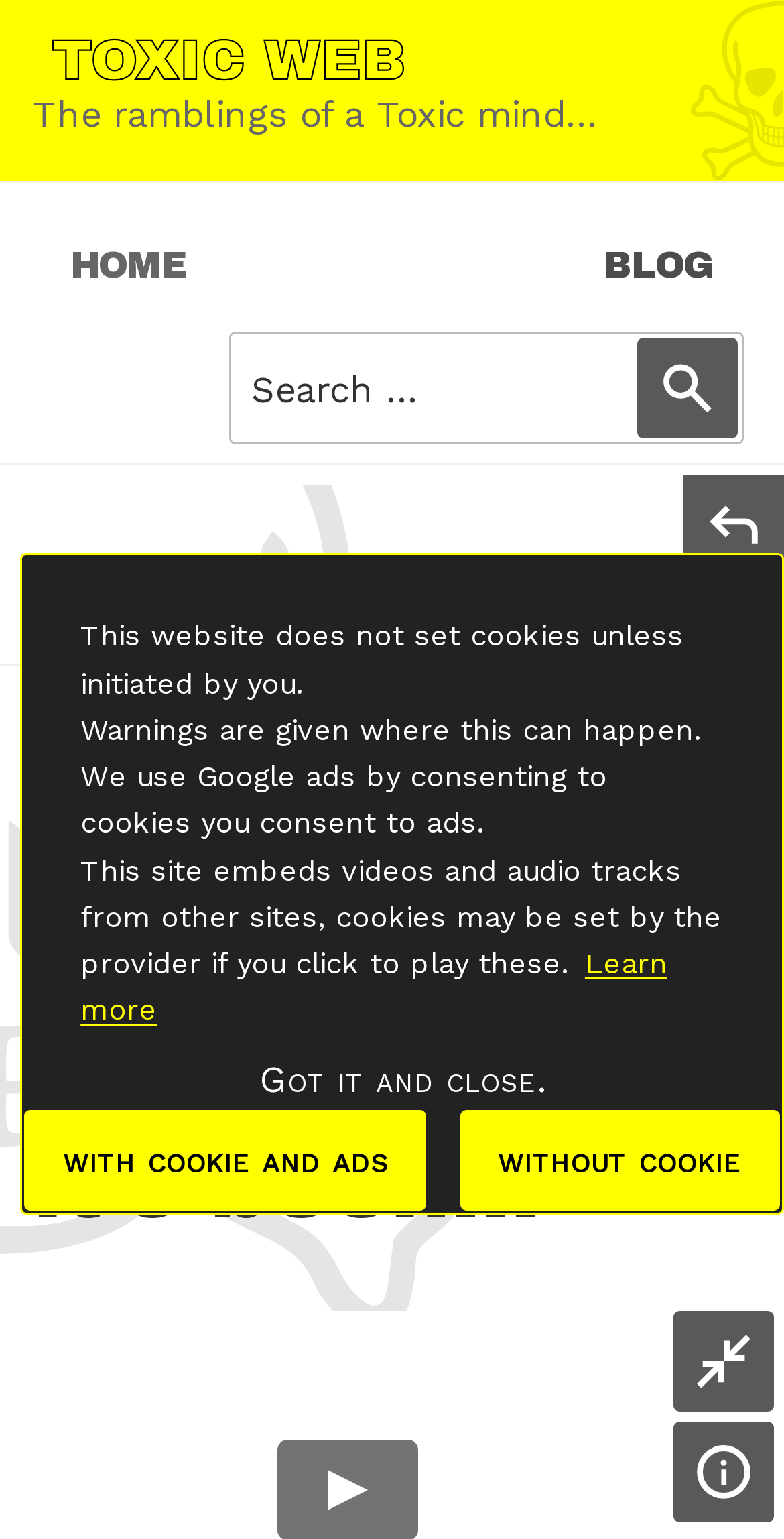Indicate the bounding box coordinates of the clickable region to achieve the following instruction: "Click on the 'video info' button."

[0.859, 0.923, 0.987, 0.989]